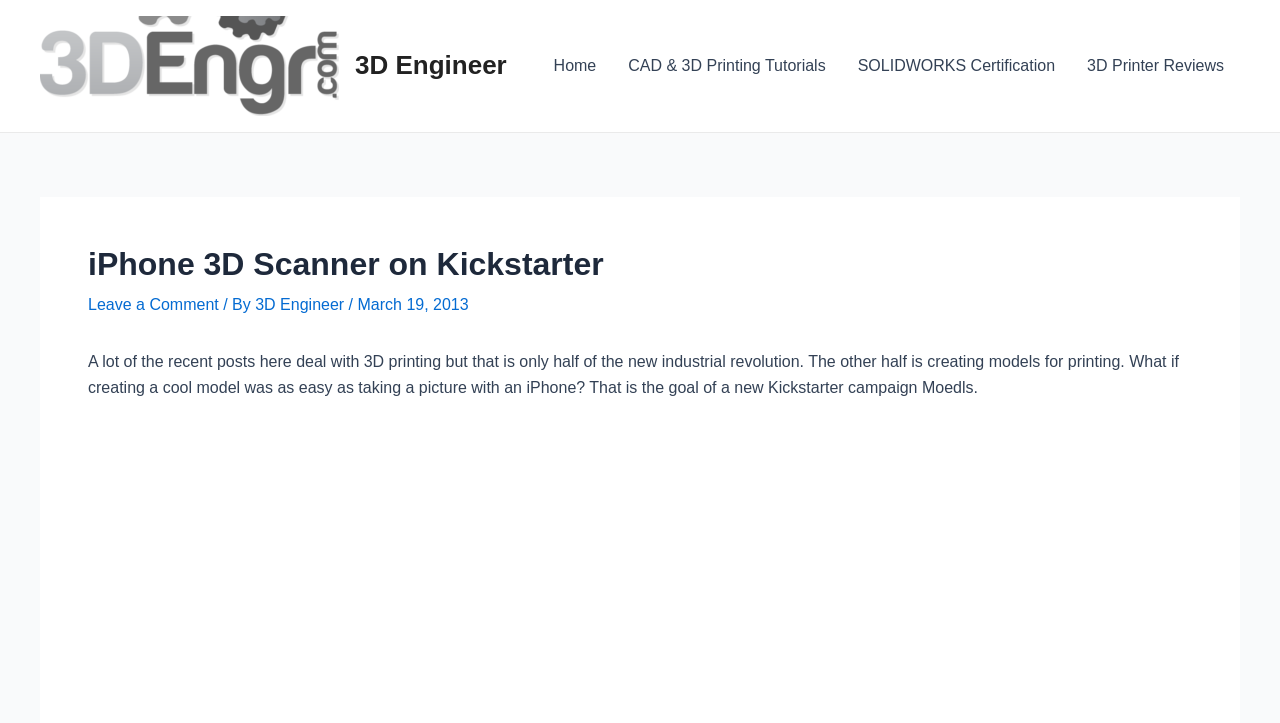Generate a thorough caption that explains the contents of the webpage.

The webpage is about an iPhone 3D scanner on Kickstarter, specifically focused on 3D engineering. At the top left, there is a link and an image, both labeled "3D Engineer". To the right of these, there is a navigation menu with five links: "Home", "CAD & 3D Printing Tutorials", "SOLIDWORKS Certification", and "3D Printer Reviews". 

Below the navigation menu, there is a header section with a heading that reads "iPhone 3D Scanner on Kickstarter". Below the heading, there is a link to "Leave a Comment", followed by a text "/ By" and another link to "3D Engineer". To the right of these, there is a text indicating the date "March 19, 2013". 

The main content of the webpage is a paragraph of text that discusses the relationship between 3D printing and creating models, and introduces a new Kickstarter campaign called Moedls, which aims to make creating 3D models as easy as taking a picture with an iPhone.